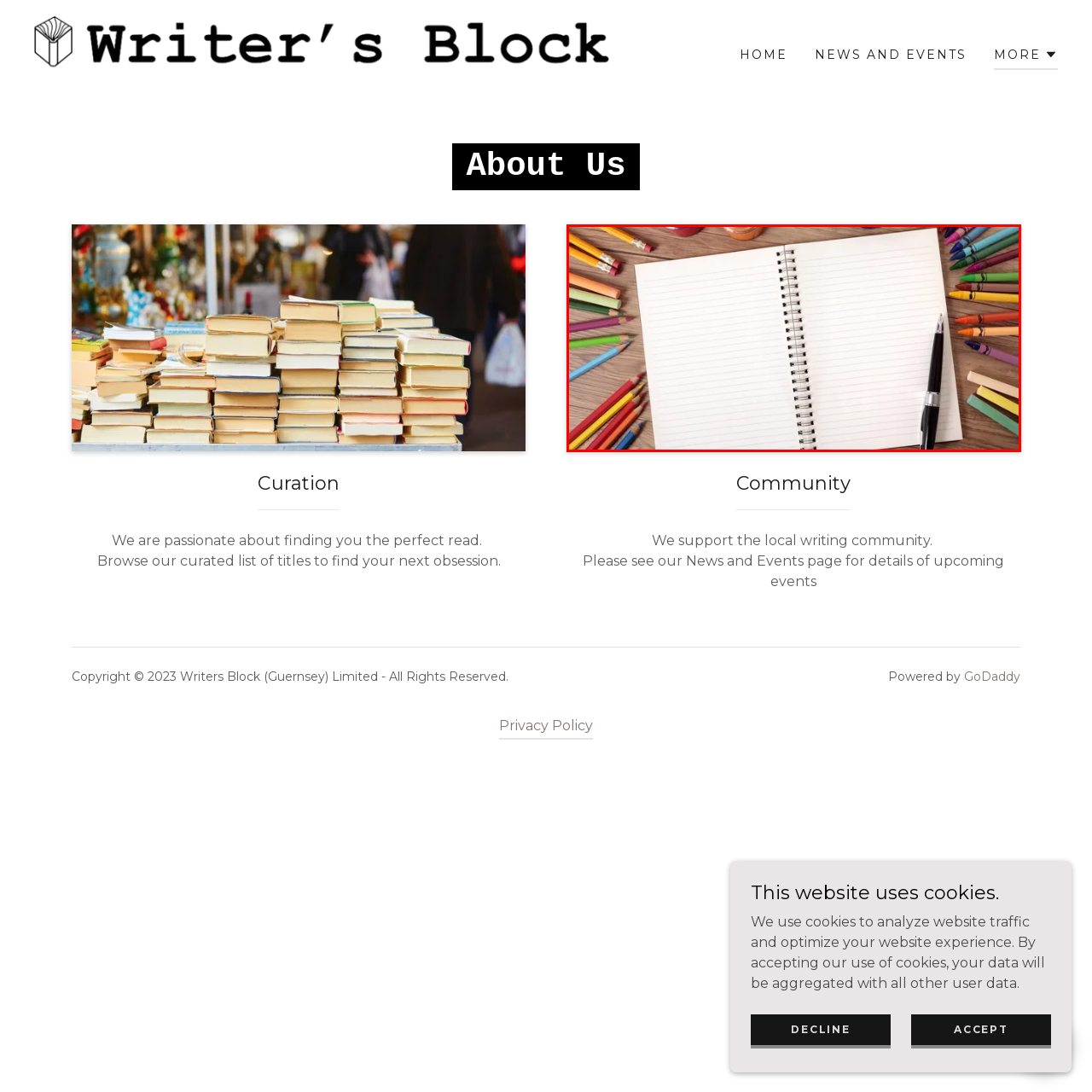Craft an in-depth description of the visual elements captured within the red box.

The image showcases an open spiral notebook placed on a wooden surface, its pages blank and lined, inviting creativity and ideas. Surrounding the notebook are an array of colorful art supplies, including vibrant crayons and colored pencils, hinting at artistic endeavors. Some containers holding paint or ink are also visible, adding to the artistic atmosphere. A sleek pen rests against the notebook, ready for writing or drawing, symbolizing inspiration and the beginning of a creative journey. The setting conveys a sense of readiness for exploration and expression through art and writing.